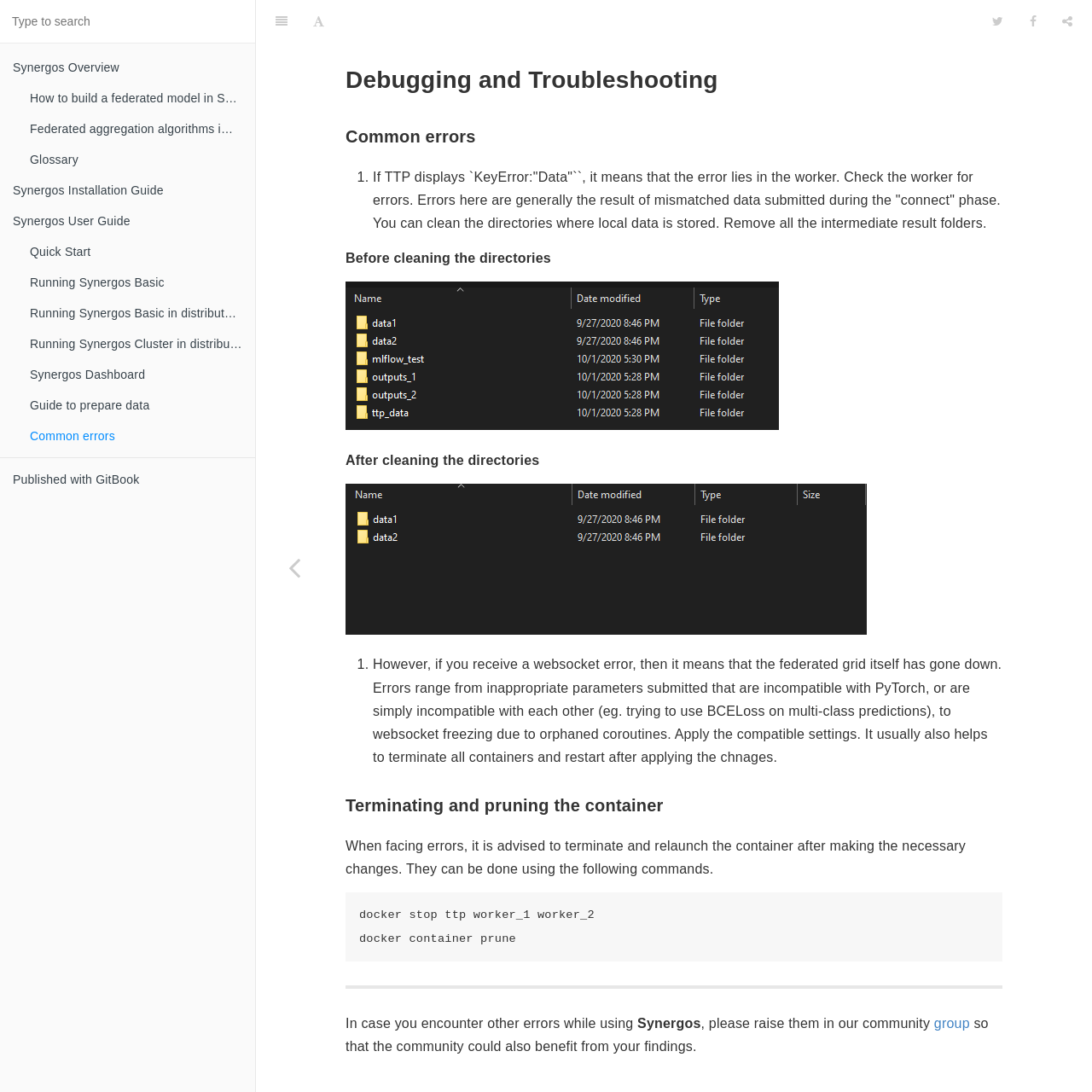What is the title of the previous page?
Using the information presented in the image, please offer a detailed response to the question.

The previous page is linked at the bottom of the current page, and its title is 'Guide to prepare data', which suggests that it provides information on preparing data for use with Synergos.